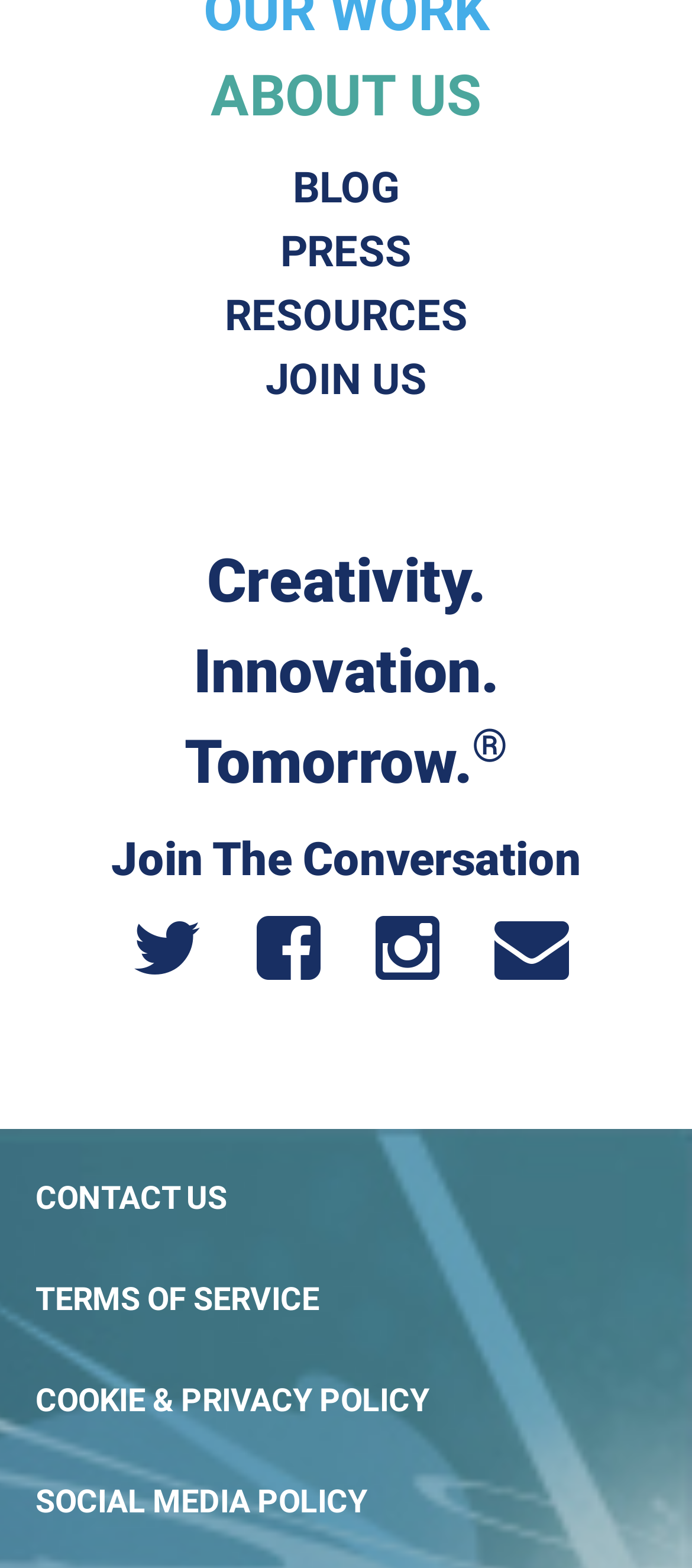Ascertain the bounding box coordinates for the UI element detailed here: "Cookie & privacy policy". The coordinates should be provided as [left, top, right, bottom] with each value being a float between 0 and 1.

[0.051, 0.878, 0.872, 0.908]